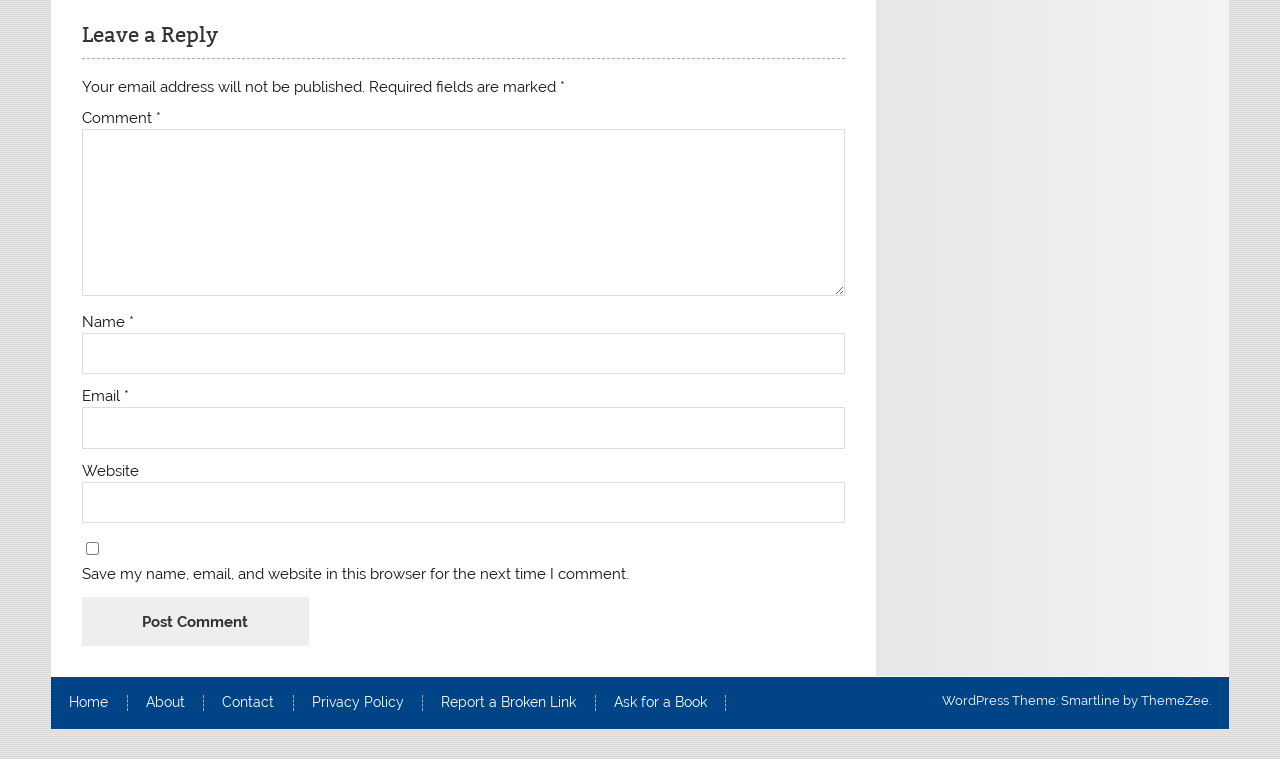Determine the bounding box coordinates for the region that must be clicked to execute the following instruction: "Post a comment".

[0.064, 0.787, 0.242, 0.851]